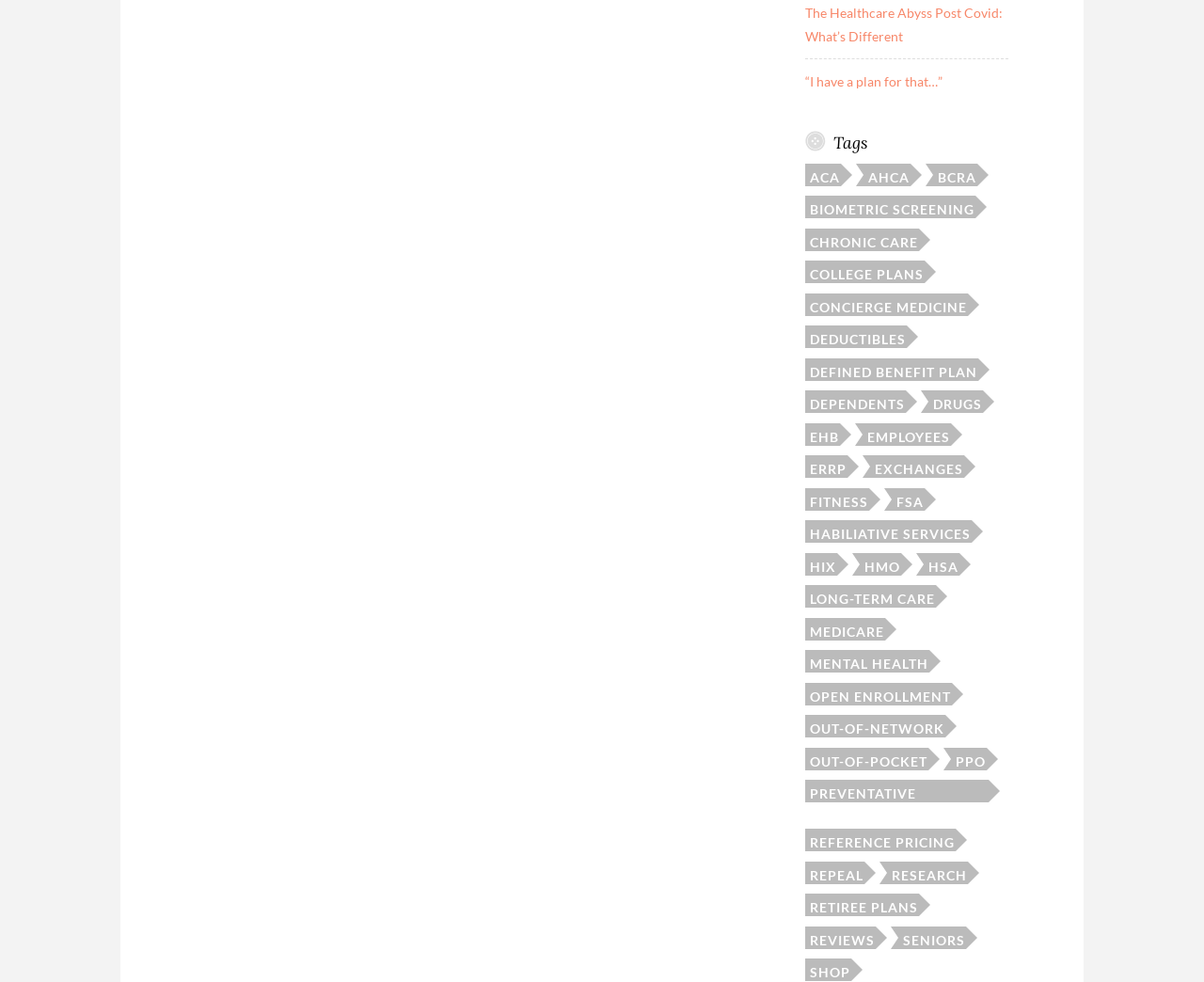How many items are related to 'Medicare'?
Please provide a single word or phrase based on the screenshot.

9